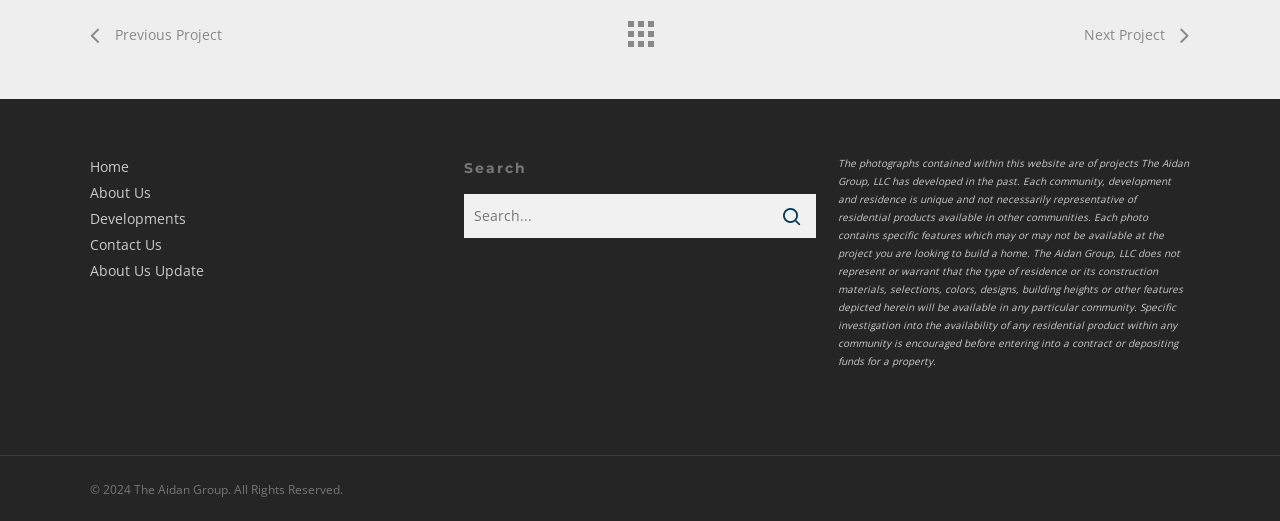Locate the bounding box coordinates of the clickable region to complete the following instruction: "contact us."

[0.07, 0.453, 0.345, 0.488]